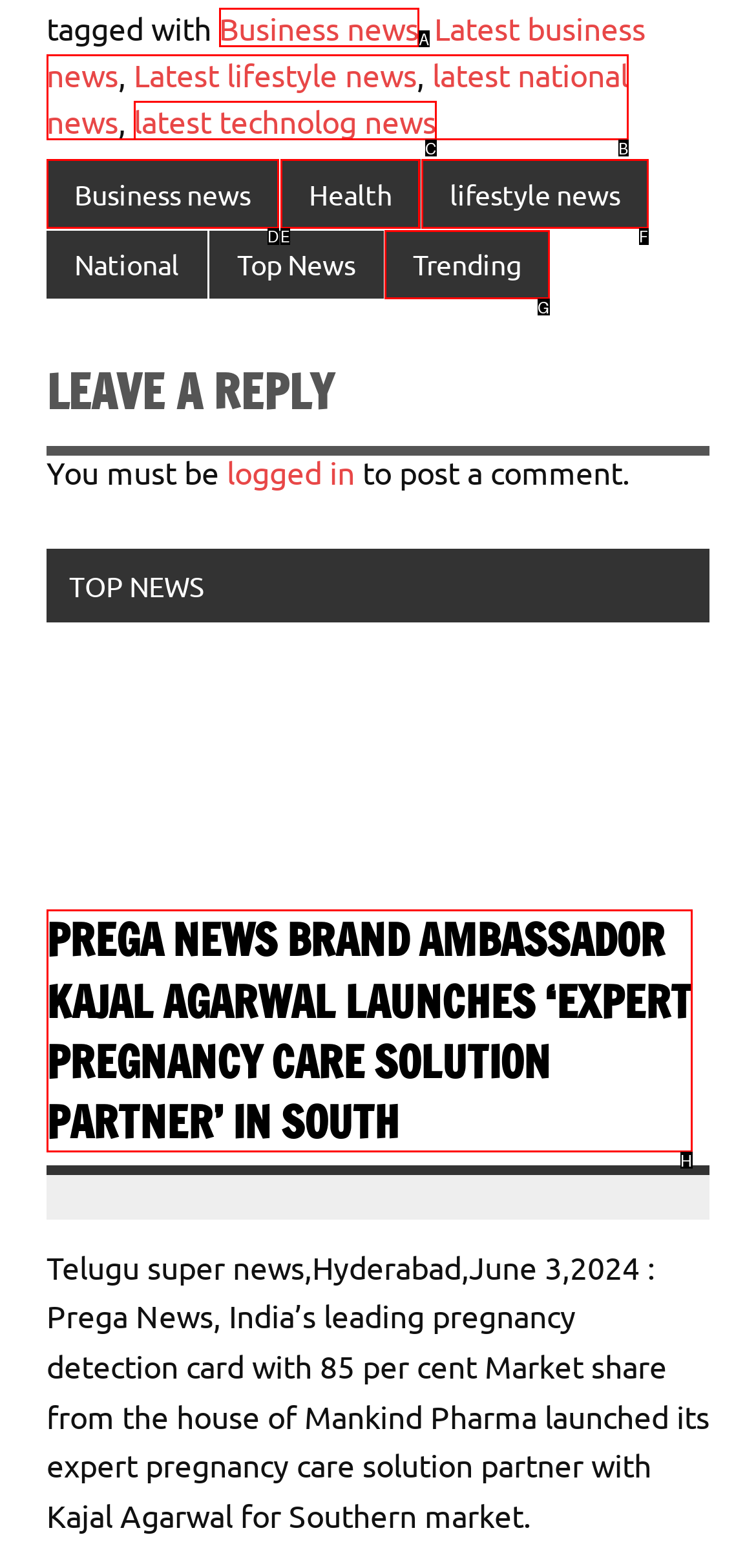What is the letter of the UI element you should click to Click on Business news? Provide the letter directly.

A